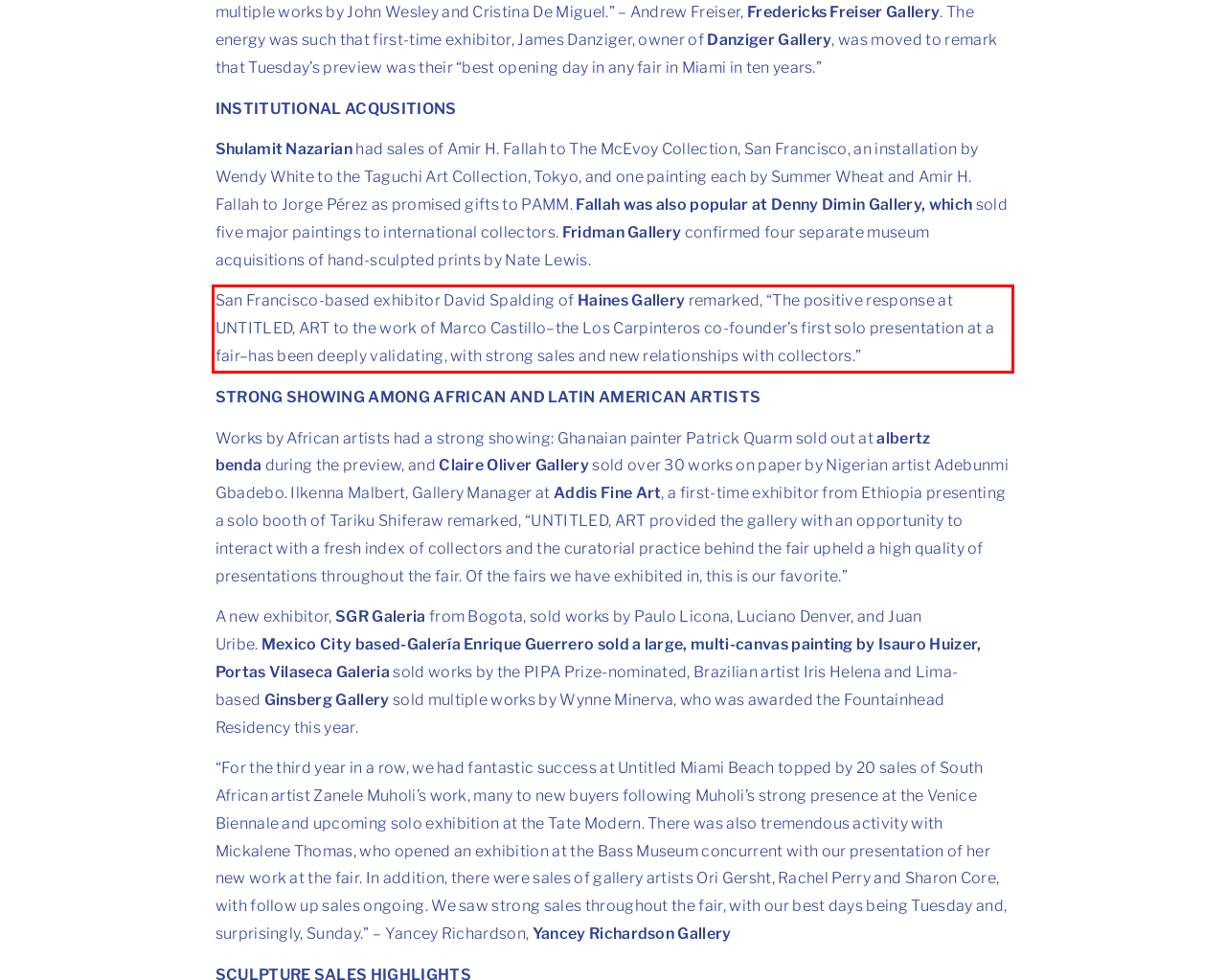Please examine the webpage screenshot and extract the text within the red bounding box using OCR.

San Francisco-based exhibitor David Spalding of Haines Gallery remarked, “The positive response at UNTITLED, ART to the work of Marco Castillo–the Los Carpinteros co-founder’s first solo presentation at a fair–has been deeply validating, with strong sales and new relationships with collectors.”